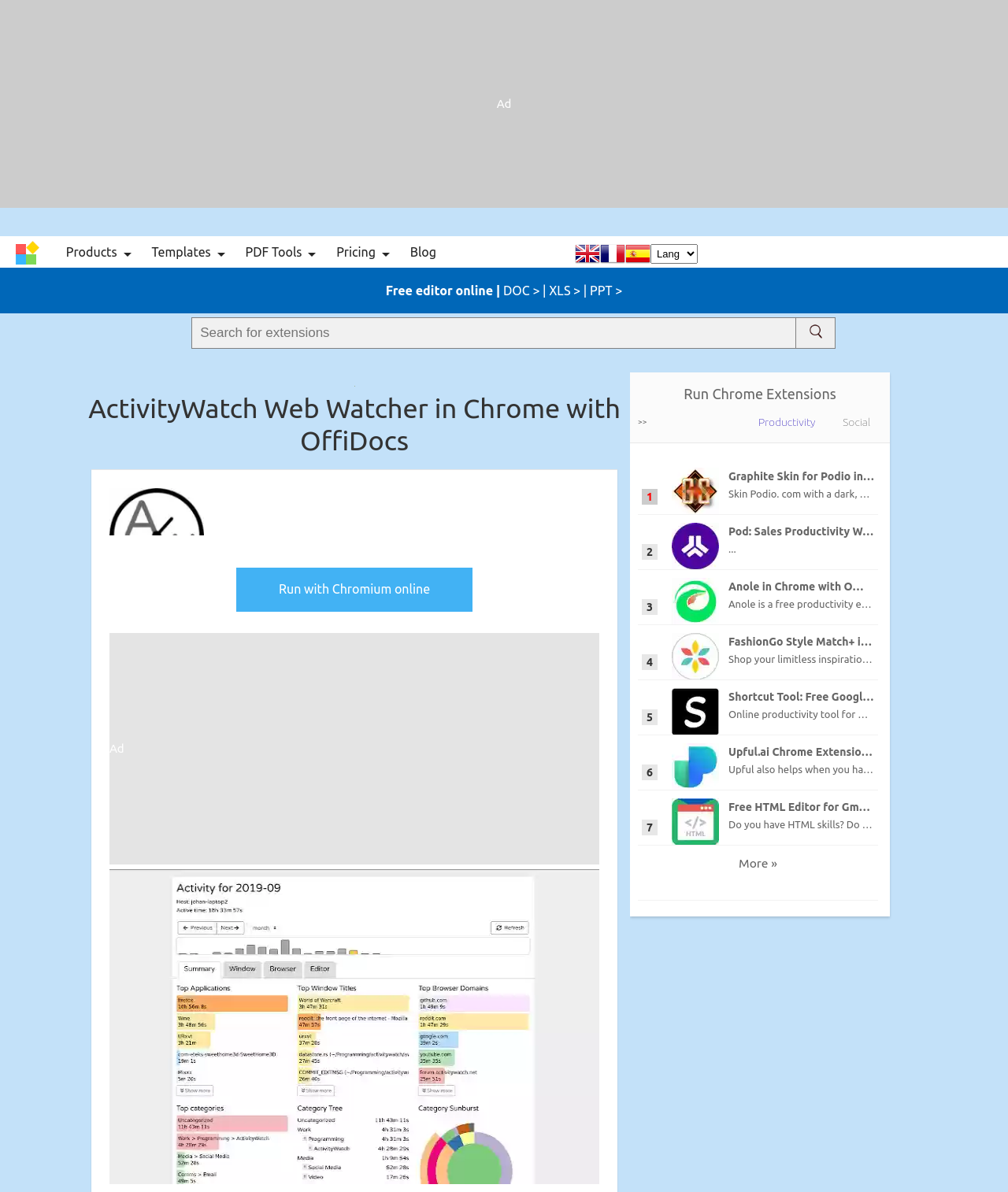Locate the bounding box coordinates for the element described below: "Run with Chromium online". The coordinates must be four float values between 0 and 1, formatted as [left, top, right, bottom].

[0.234, 0.476, 0.469, 0.513]